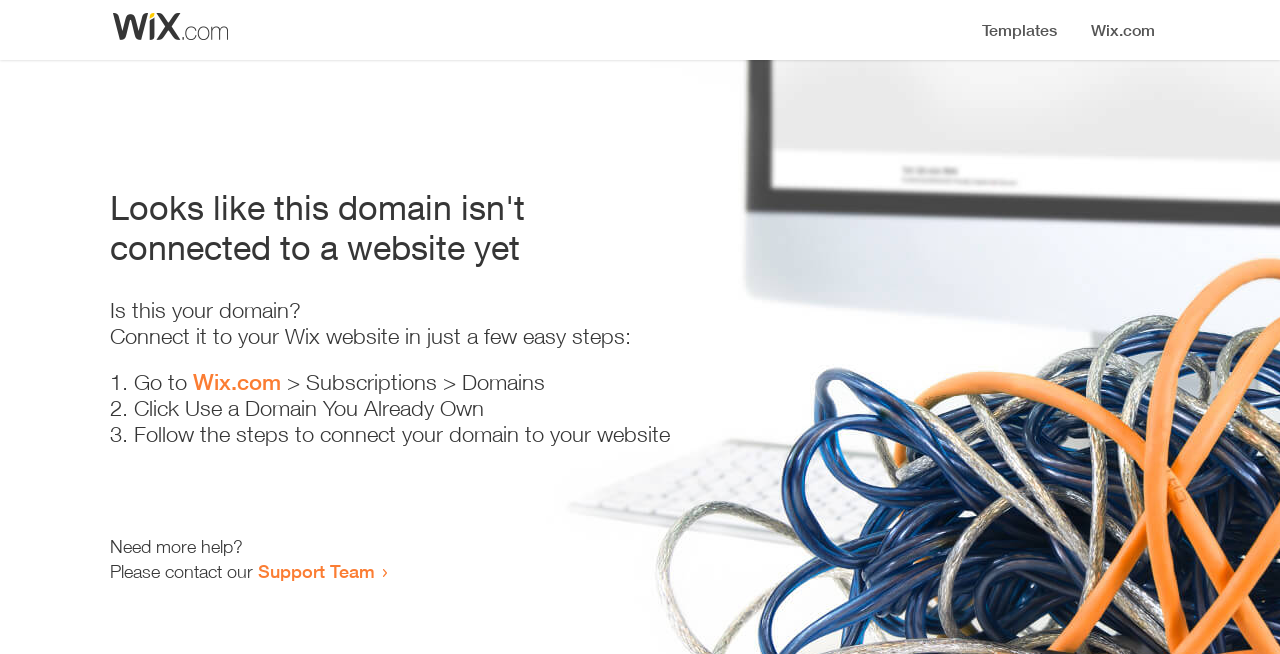Provide an in-depth description of the elements and layout of the webpage.

The webpage appears to be an error page, indicating that a domain is not connected to a website yet. At the top, there is a small image, likely a logo or icon. Below the image, a prominent heading reads "Looks like this domain isn't connected to a website yet". 

Underneath the heading, a series of instructions are provided to connect the domain to a Wix website. The instructions are divided into three steps, each marked with a numbered list marker (1., 2., and 3.). The first step involves going to Wix.com, followed by navigating to Subscriptions and then Domains. The second step is to click "Use a Domain You Already Own", and the third step is to follow the instructions to connect the domain to the website.

At the bottom of the page, there is a section offering additional help, with a message "Need more help?" followed by an invitation to contact the Support Team, which is a clickable link.